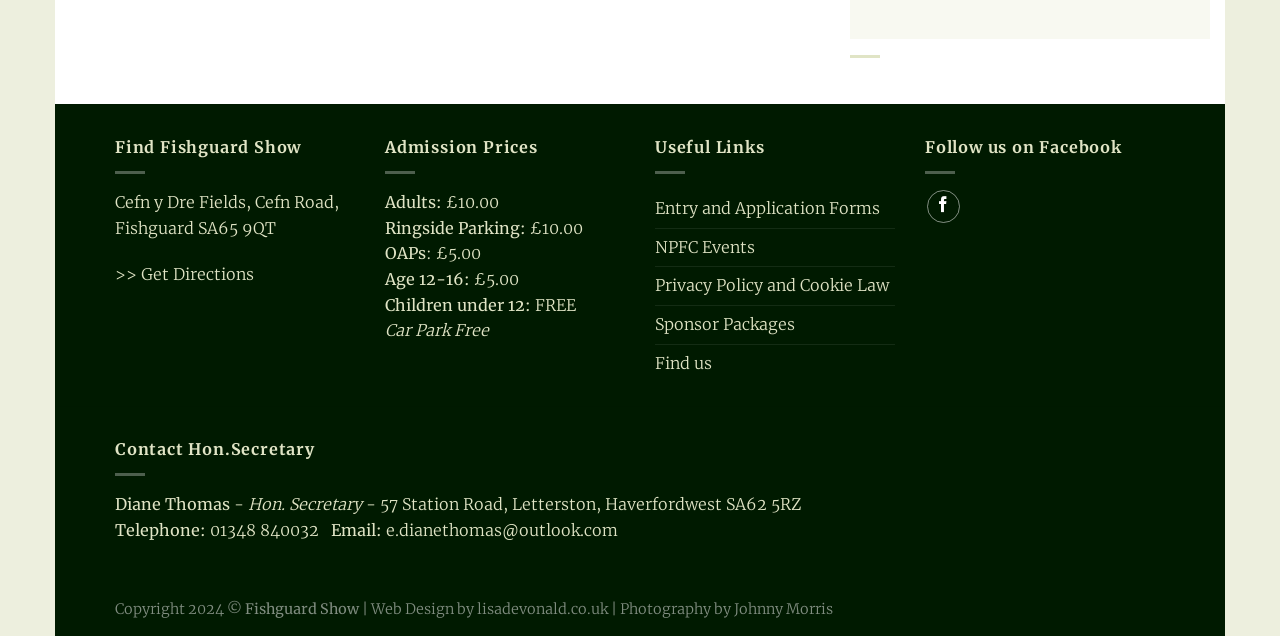Who is the Hon. Secretary of the Fishguard Show?
Using the image as a reference, answer the question in detail.

I found the contact information for the Hon. Secretary by looking at the static text elements at the bottom of the webpage, which provide the name, address, phone number, and email of Diane Thomas, the Hon. Secretary.